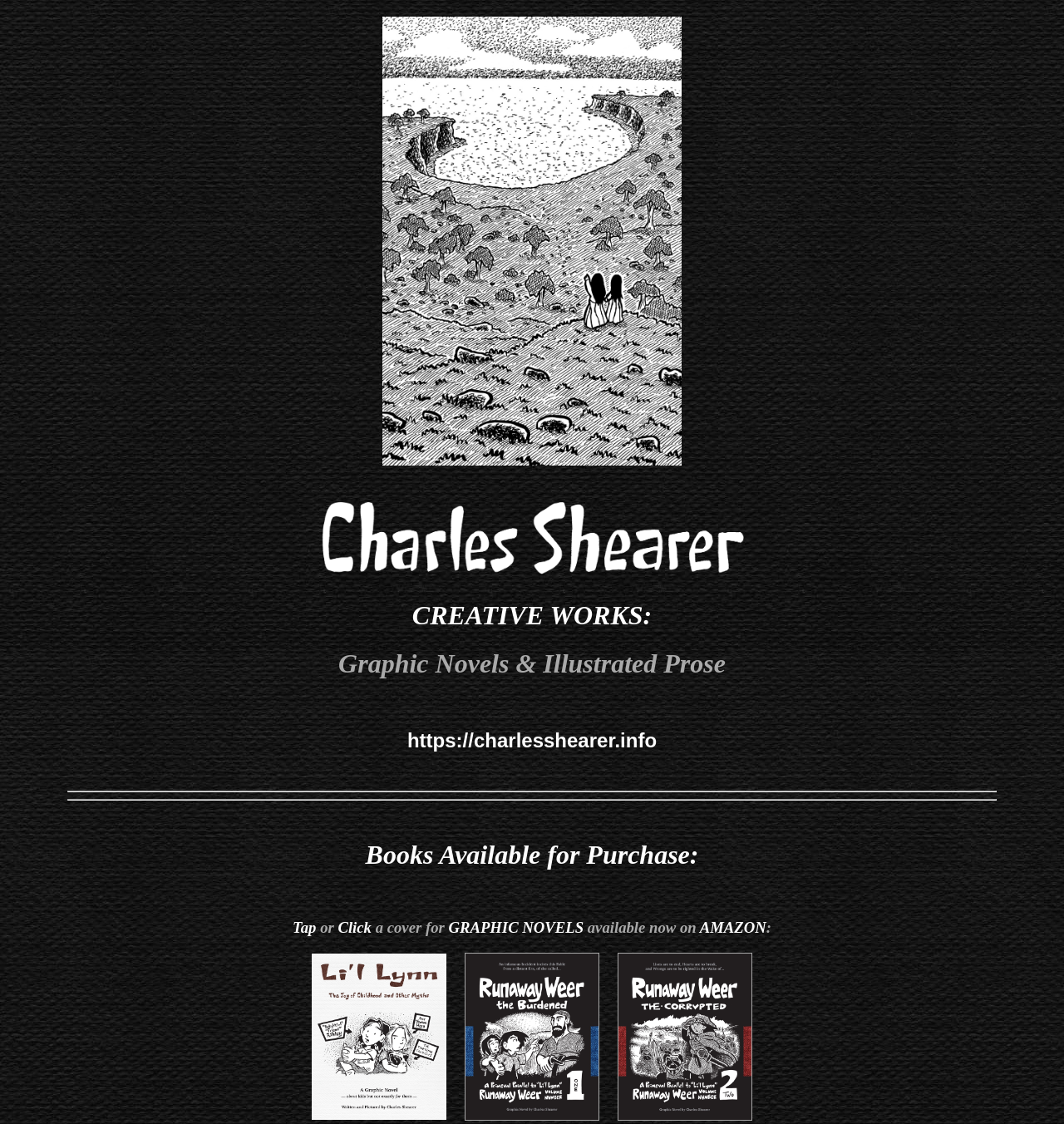Please provide a comprehensive response to the question based on the details in the image: What is the platform where the graphic novels are available?

I observed that the heading 'Tap or Click a cover for GRAPHIC NOVELS available now on AMAZON:' suggests that the graphic novels are available for purchase on Amazon.